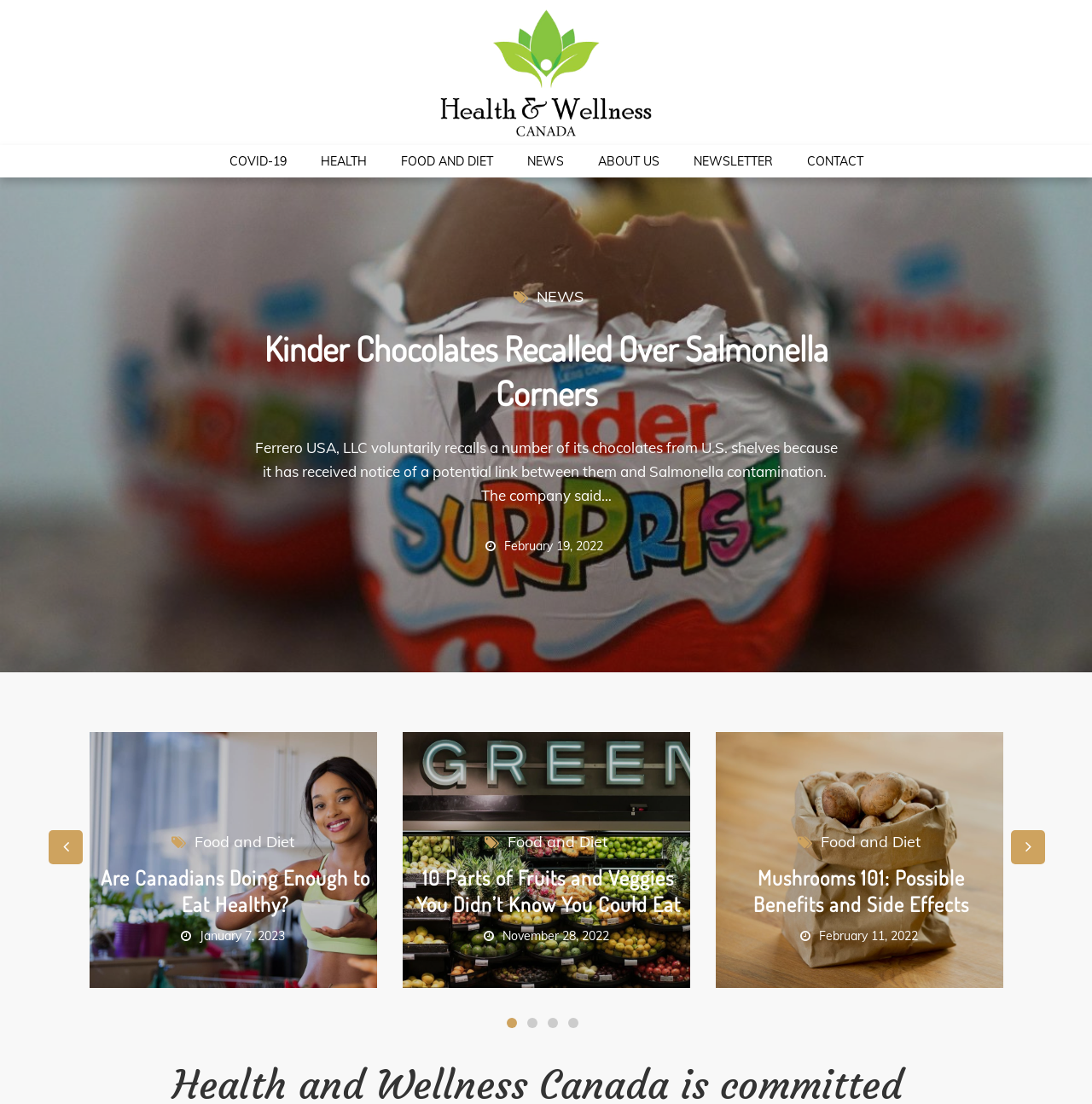Determine the coordinates of the bounding box for the clickable area needed to execute this instruction: "Select the 2nd tab".

[0.483, 0.922, 0.498, 0.937]